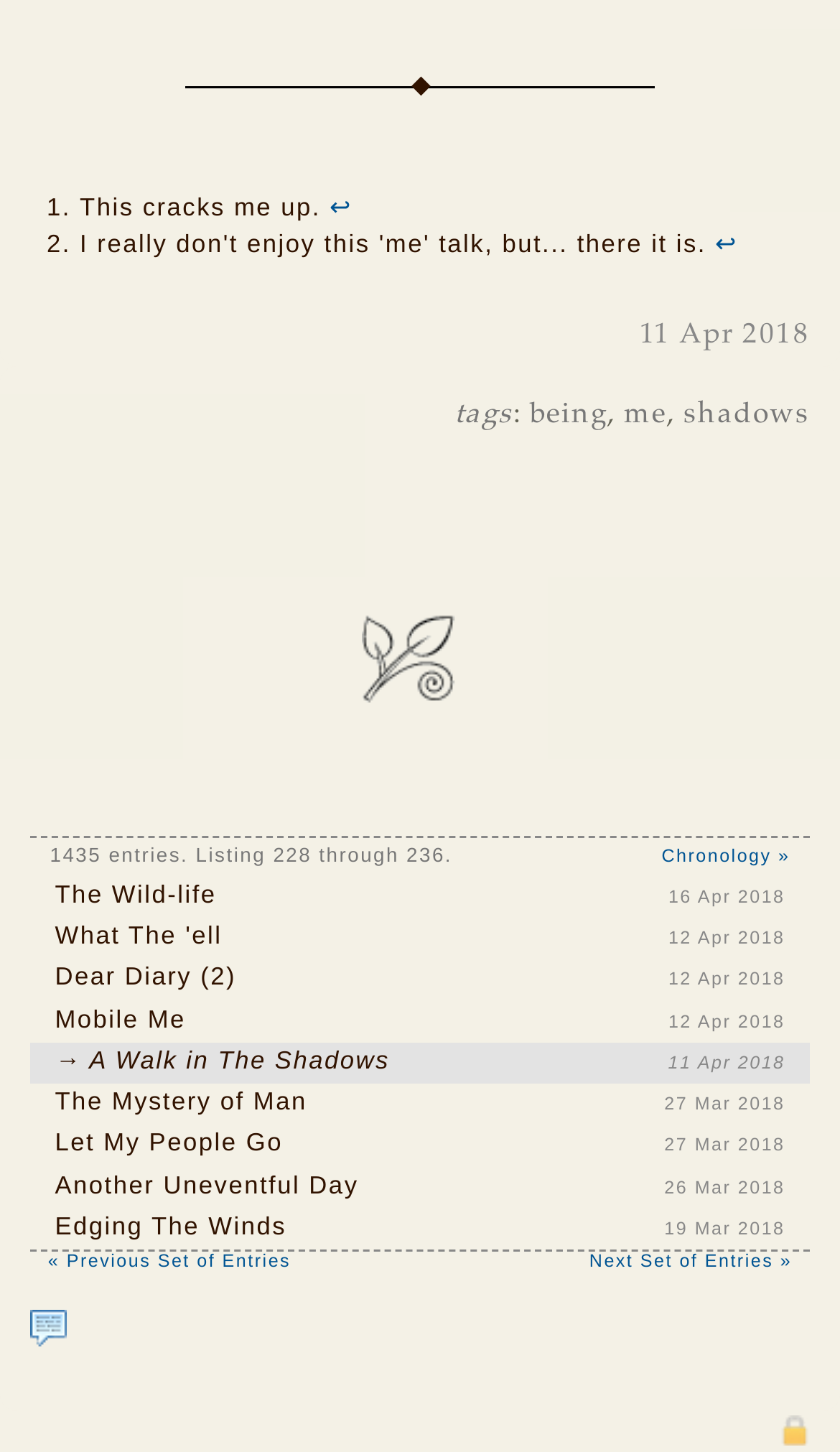What is the purpose of the '« Previous Set of Entries' link?
Using the details from the image, give an elaborate explanation to answer the question.

I inferred the purpose of the link by looking at its location and text, which suggests that it is used to navigate to previous entries in the list.